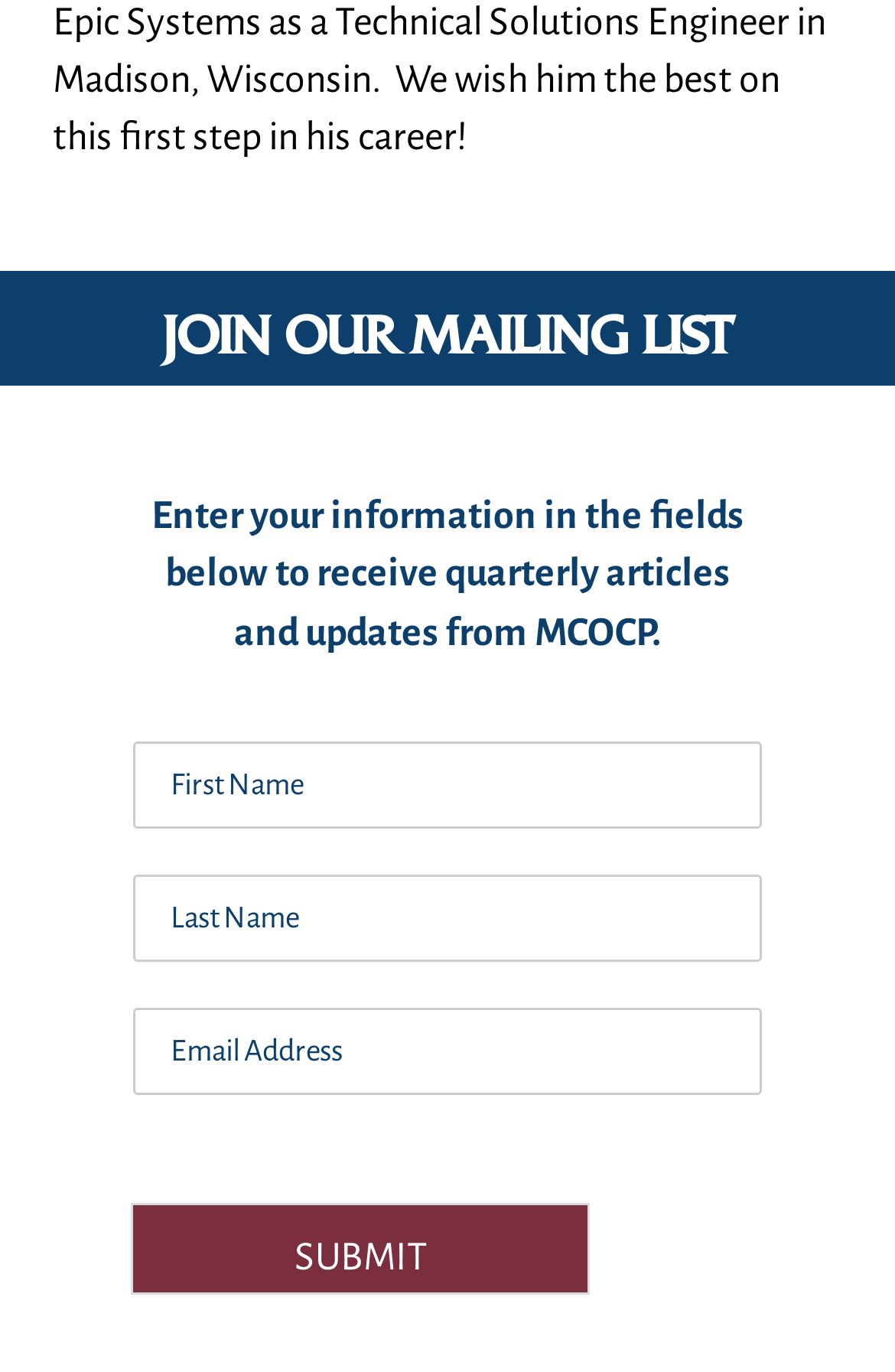What is the function of the 'SUBMIT' button?
Provide a detailed and extensive answer to the question.

The 'SUBMIT' button is located below the text fields and is likely used to submit the entered information. This is further supported by the fact that the text fields are required to be filled in, implying that the 'SUBMIT' button is used to complete the process of joining a mailing list or receiving updates.